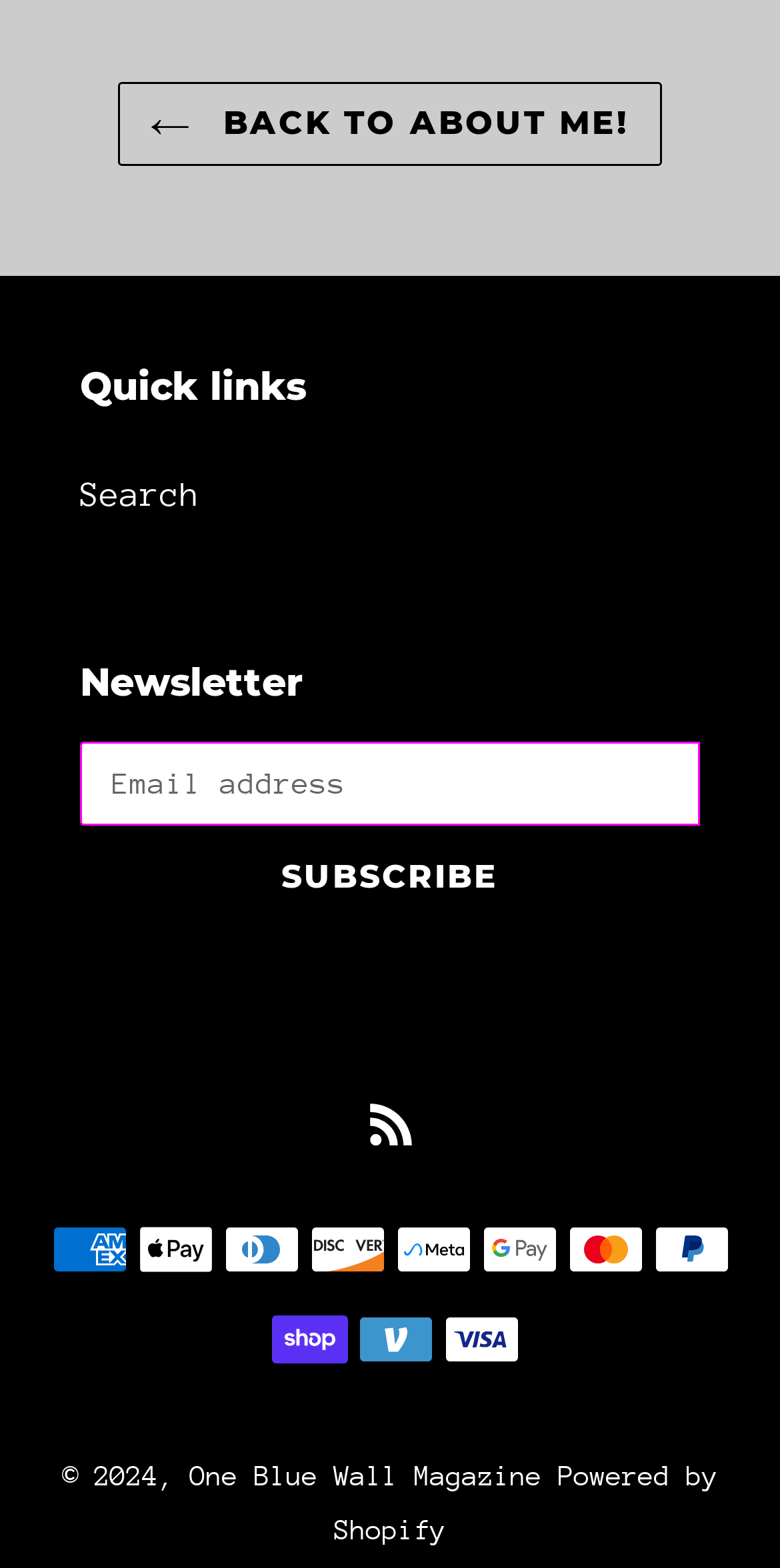Identify the bounding box for the described UI element. Provide the coordinates in (top-left x, top-left y, bottom-right x, bottom-right y) format with values ranging from 0 to 1: Exercise #19: Fun with deprogramming.

None